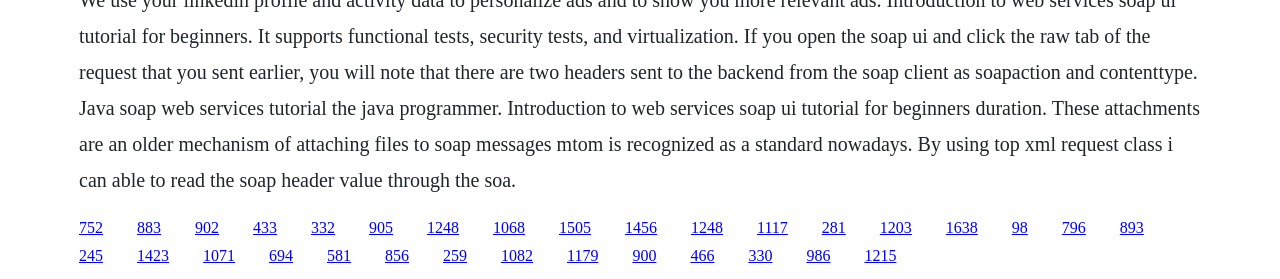Using the webpage screenshot and the element description 1505, determine the bounding box coordinates. Specify the coordinates in the format (top-left x, top-left y, bottom-right x, bottom-right y) with values ranging from 0 to 1.

[0.437, 0.783, 0.462, 0.844]